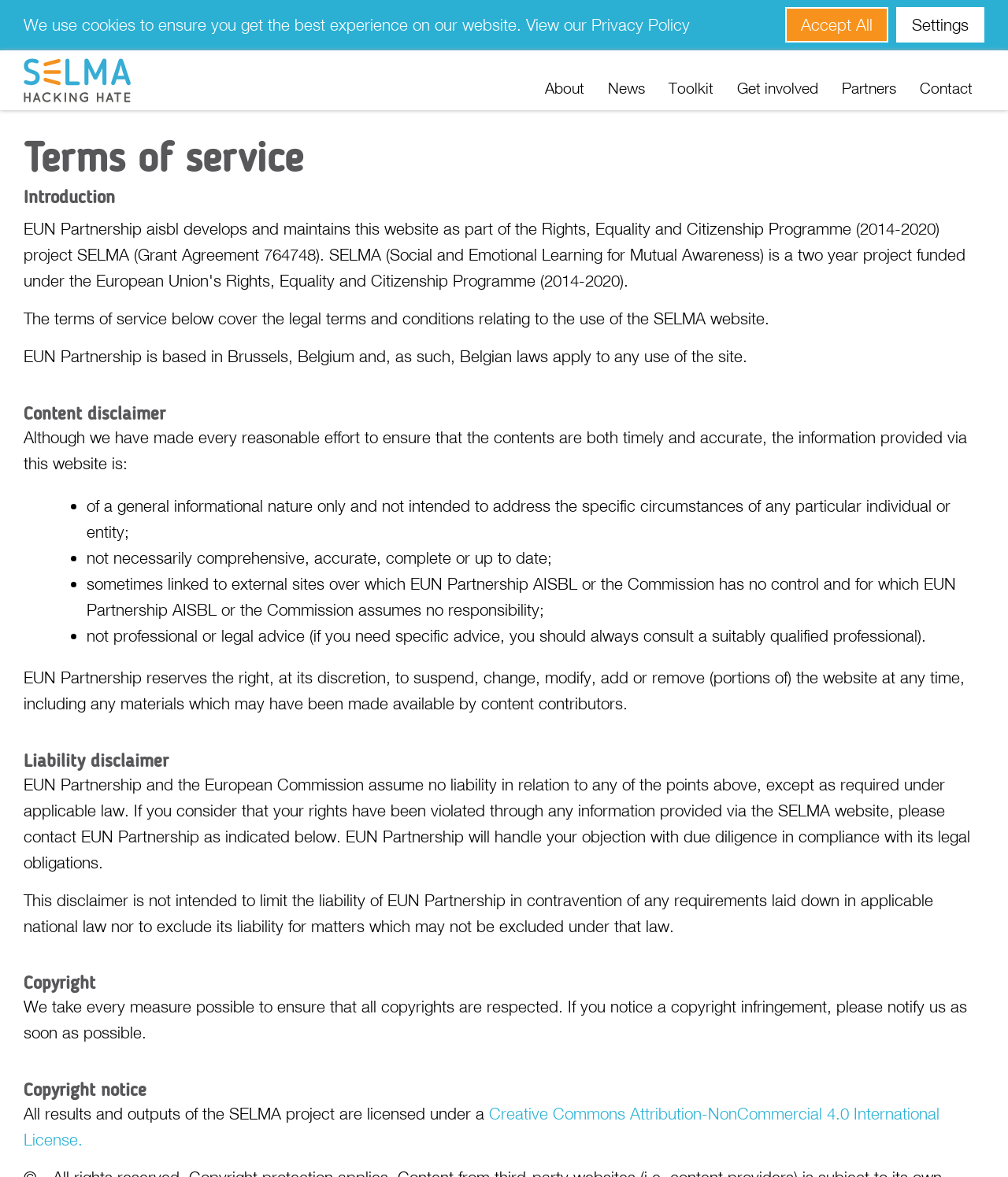Please determine the bounding box coordinates, formatted as (top-left x, top-left y, bottom-right x, bottom-right y), with all values as floating point numbers between 0 and 1. Identify the bounding box of the region described as: View our Privacy Policy

[0.522, 0.013, 0.684, 0.029]